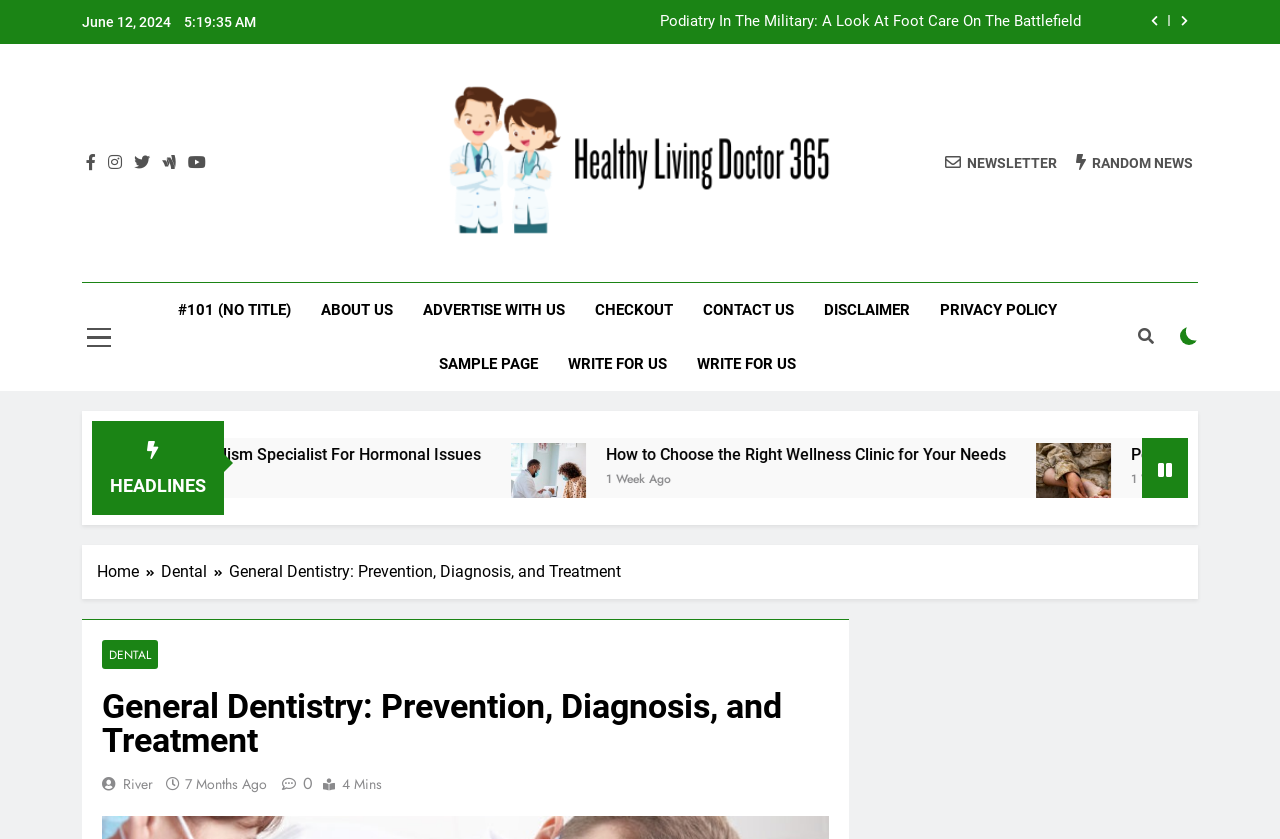Find and provide the bounding box coordinates for the UI element described with: "Healthy Living Doctor 365".

[0.286, 0.284, 0.692, 0.347]